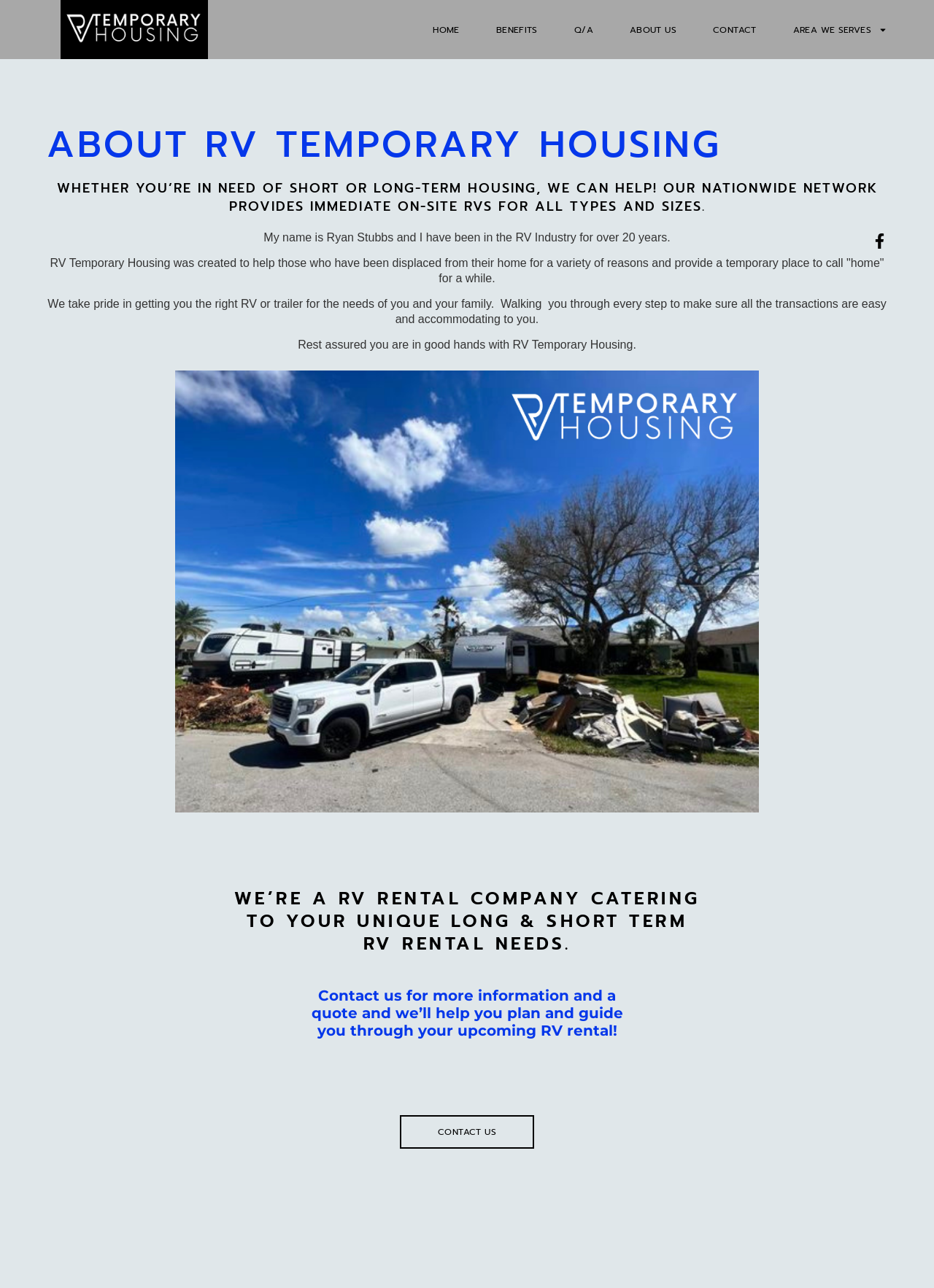Please locate and generate the primary heading on this webpage.

ABOUT RV TEMPORARY HOUSING